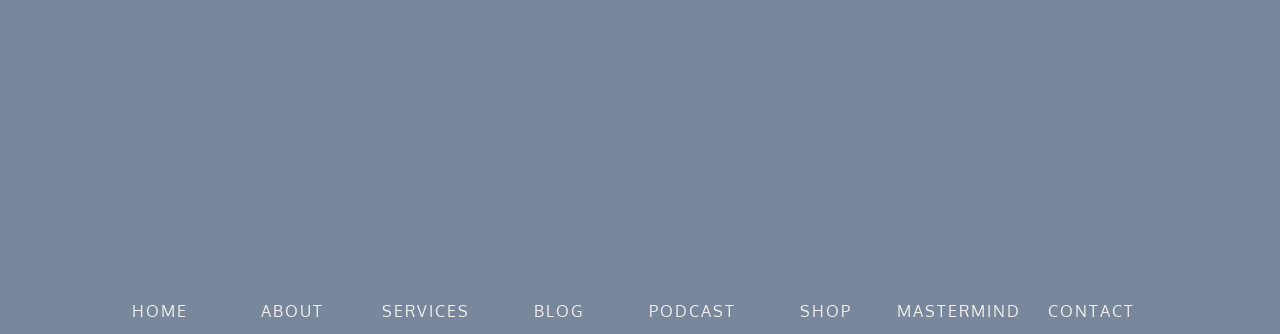Can you find the bounding box coordinates for the element to click on to achieve the instruction: "go to home page"?

[0.073, 0.898, 0.176, 0.955]